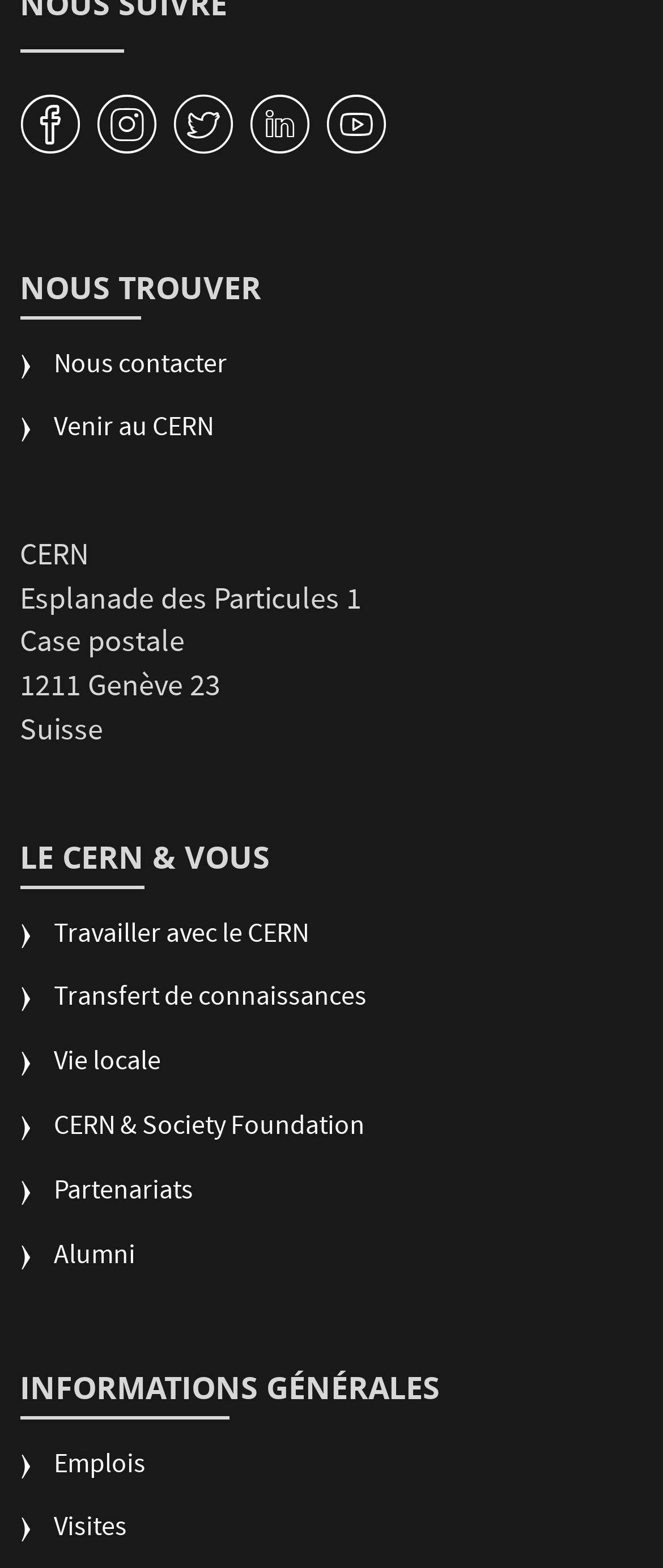Find the coordinates for the bounding box of the element with this description: "Nous contacter".

[0.03, 0.222, 0.343, 0.263]